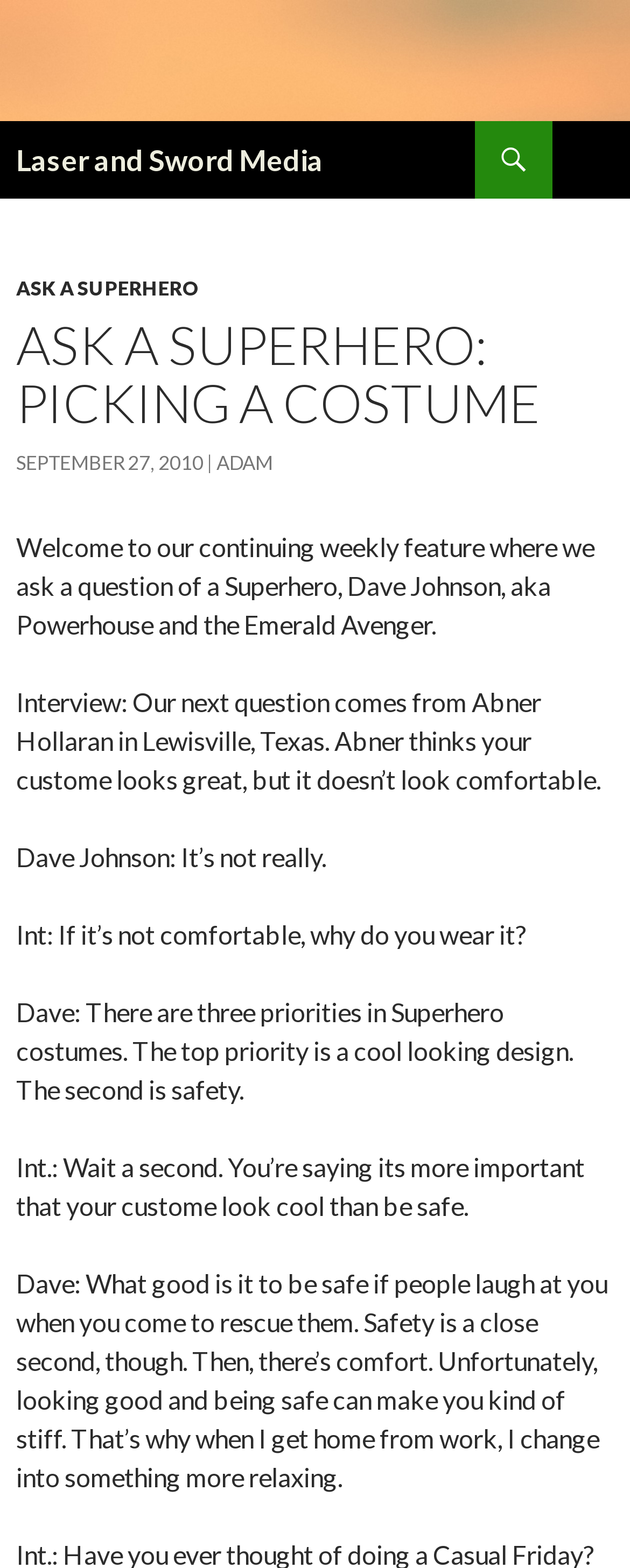What is the date of the article?
Answer the question in as much detail as possible.

The answer can be found in the text 'SEPTEMBER 27, 2010' which is mentioned as the date of the article.